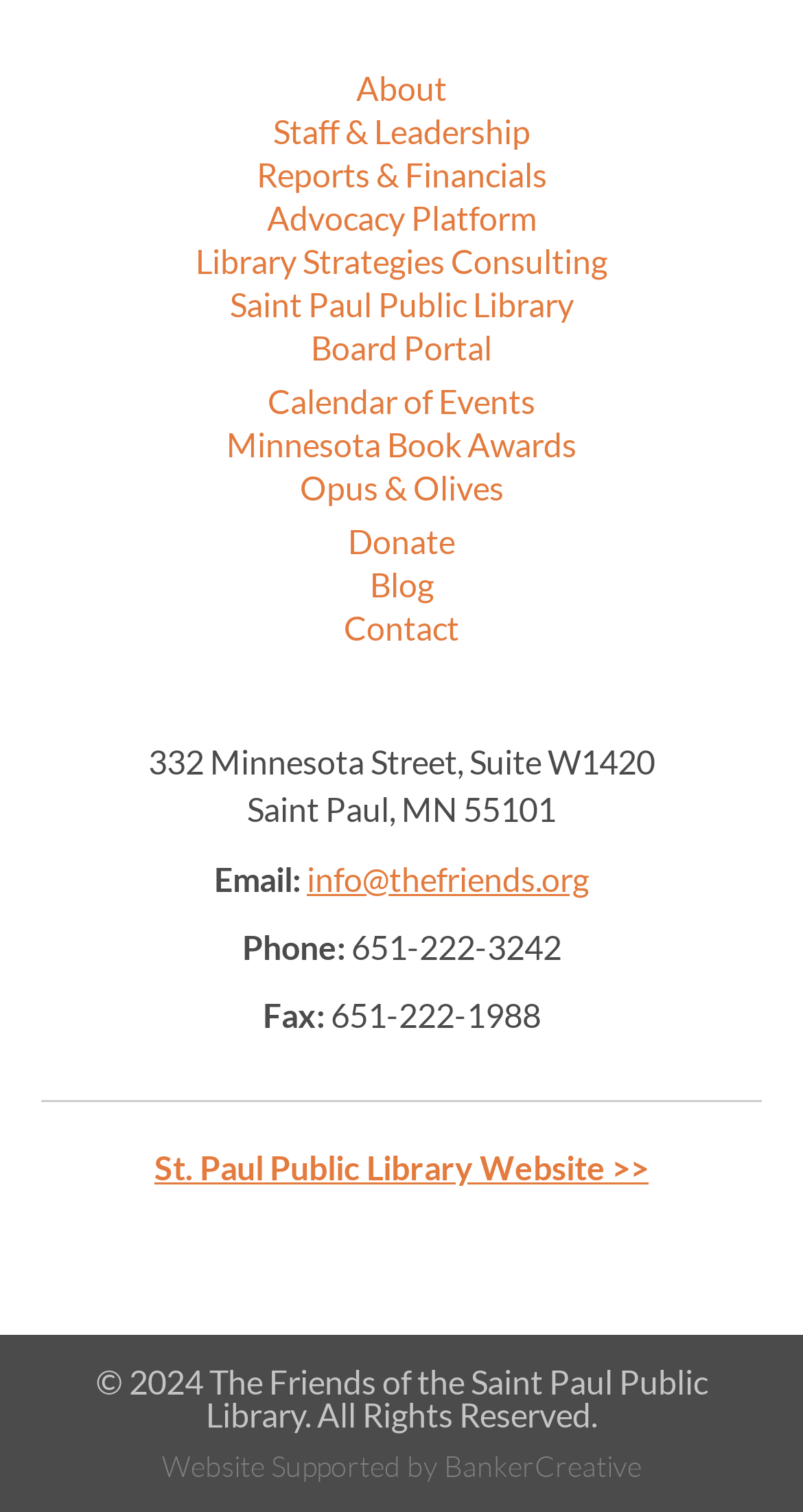Use one word or a short phrase to answer the question provided: 
What is the phone number of The Friends of the Saint Paul Public Library?

651-222-3242